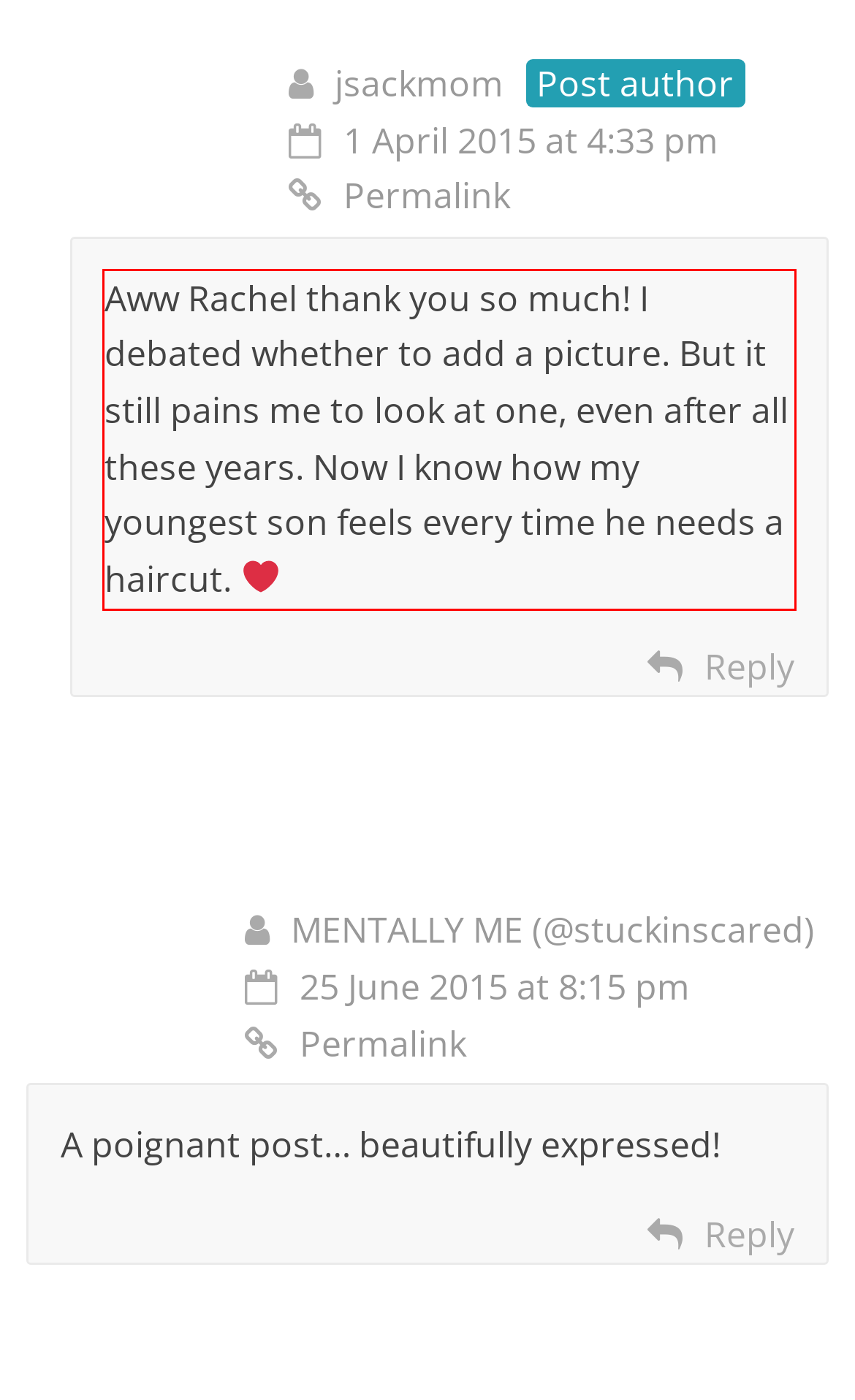You are presented with a screenshot containing a red rectangle. Extract the text found inside this red bounding box.

Aww Rachel thank you so much! I debated whether to add a picture. But it still pains me to look at one, even after all these years. Now I know how my youngest son feels every time he needs a haircut.